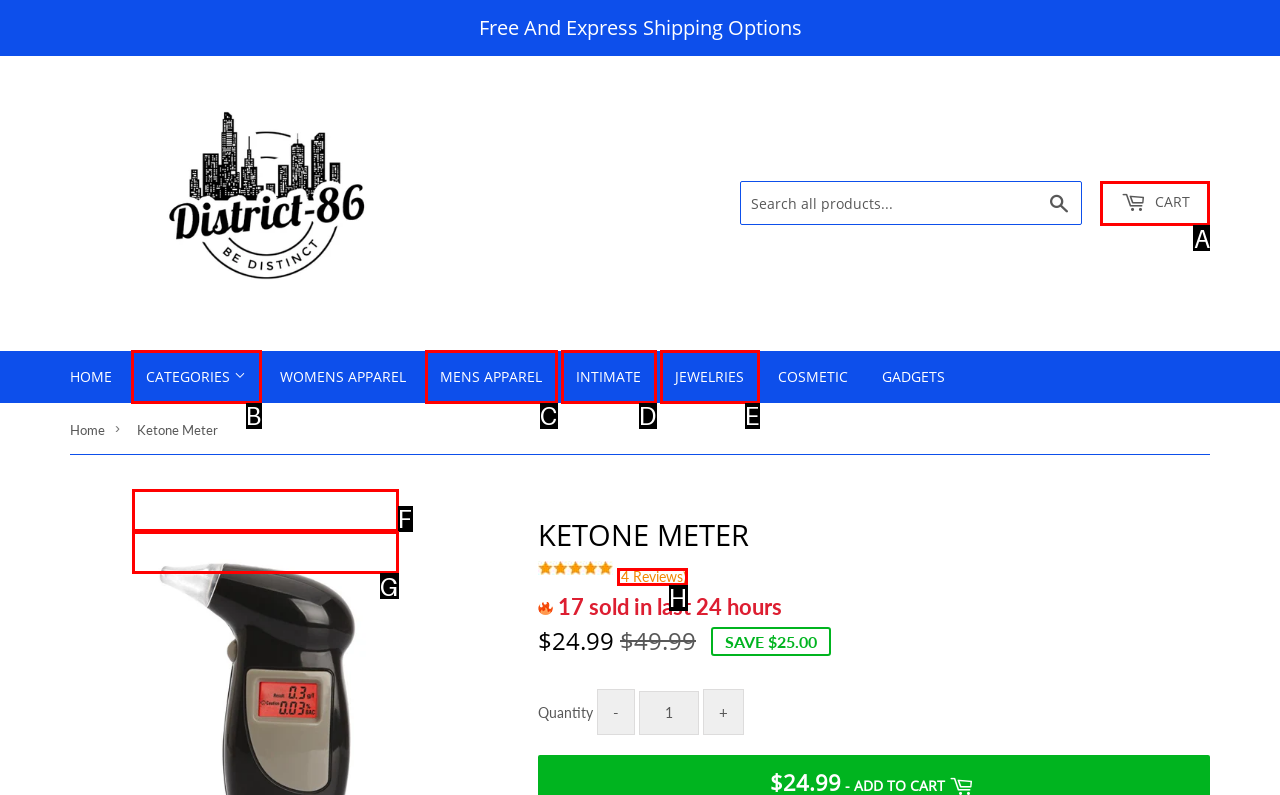For the task "Click on Home", which option's letter should you click? Answer with the letter only.

None